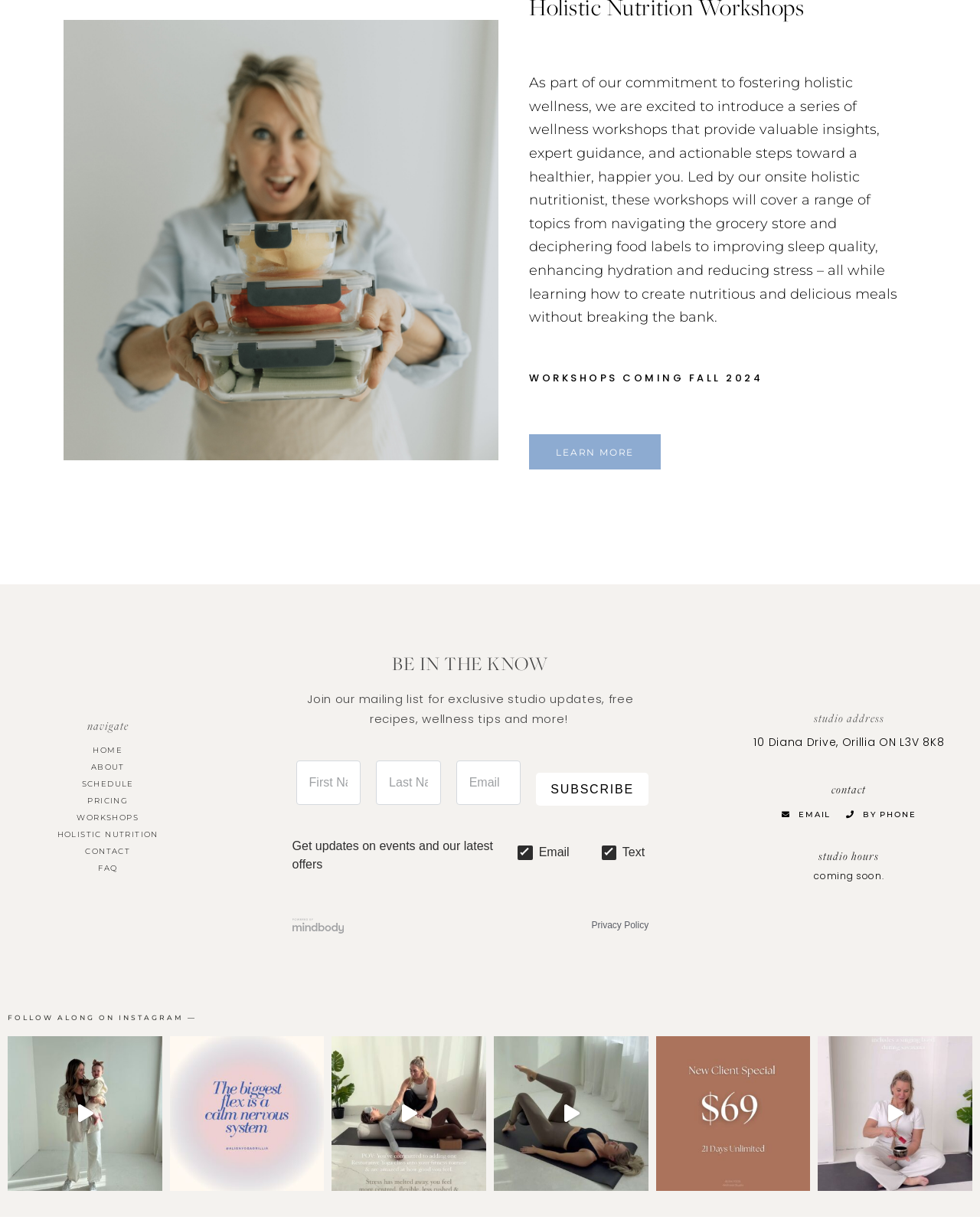Find the bounding box coordinates for the HTML element described in this sentence: "Site Design Credit". Provide the coordinates as four float numbers between 0 and 1, in the format [left, top, right, bottom].

[0.907, 0.924, 0.992, 0.931]